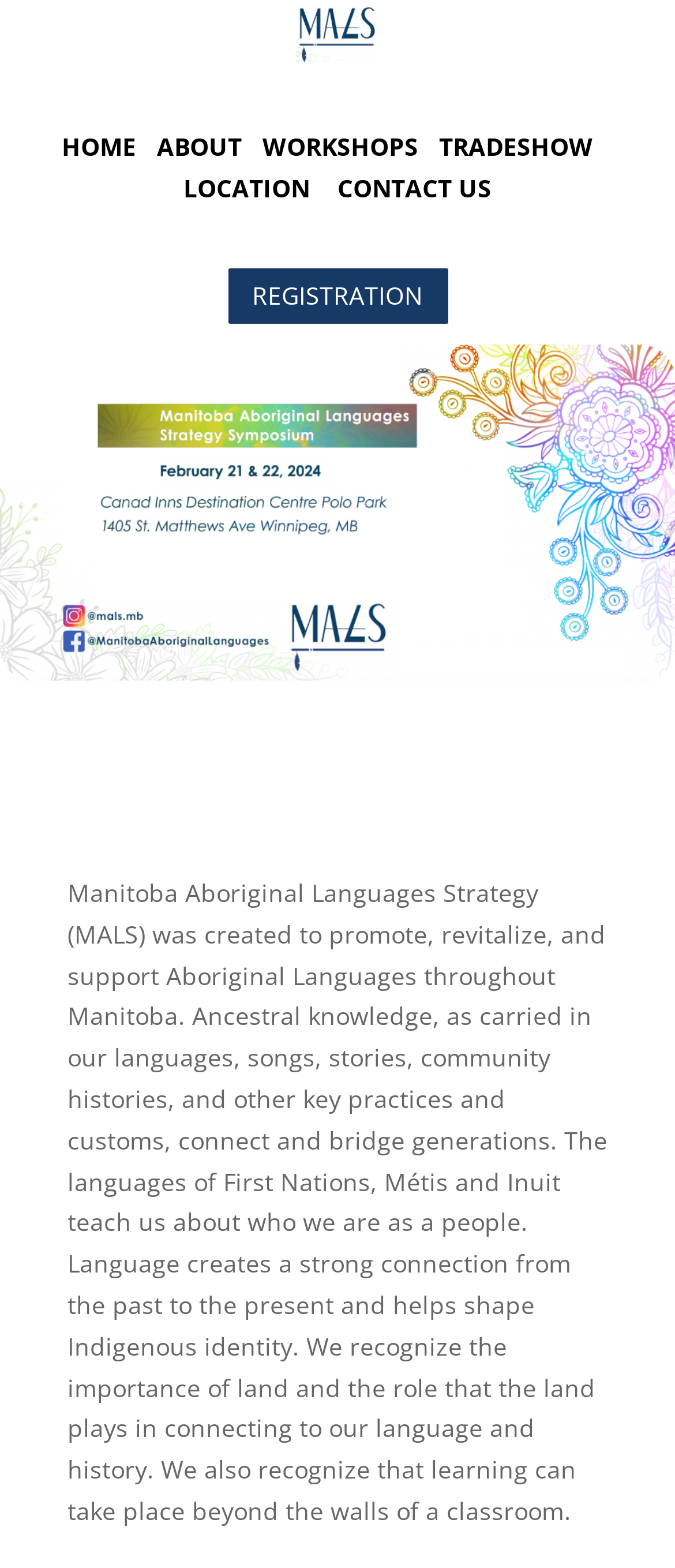What is the role of land in Indigenous culture?
Please ensure your answer is as detailed and informative as possible.

The webpage mentions that 'We recognize the importance of land and the role that the land plays in connecting to our language and history', suggesting that land is significant in Indigenous culture as it connects people to their language, history, and heritage.